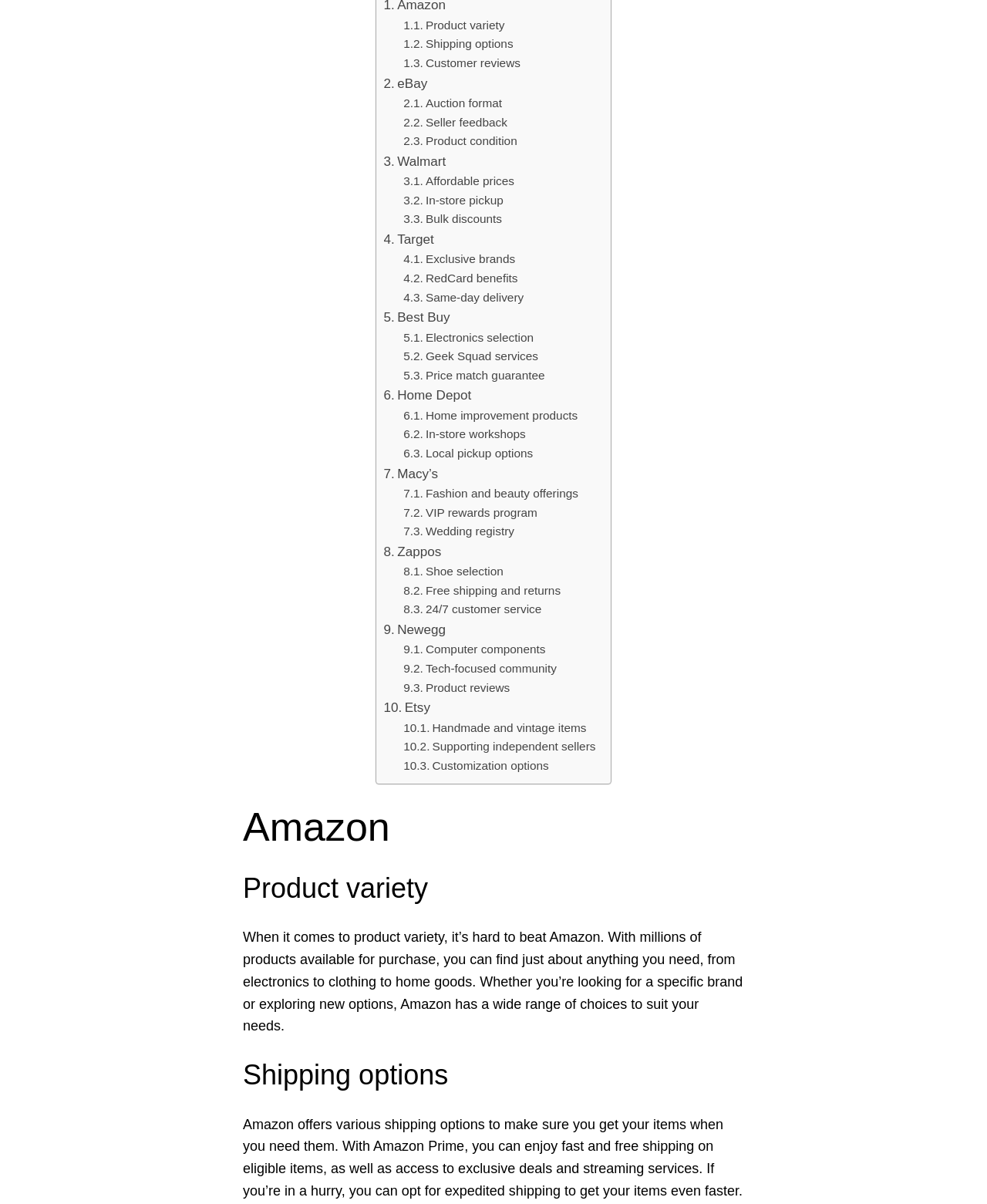Use a single word or phrase to answer the question:
What is the focus of Newegg's community?

Tech-focused